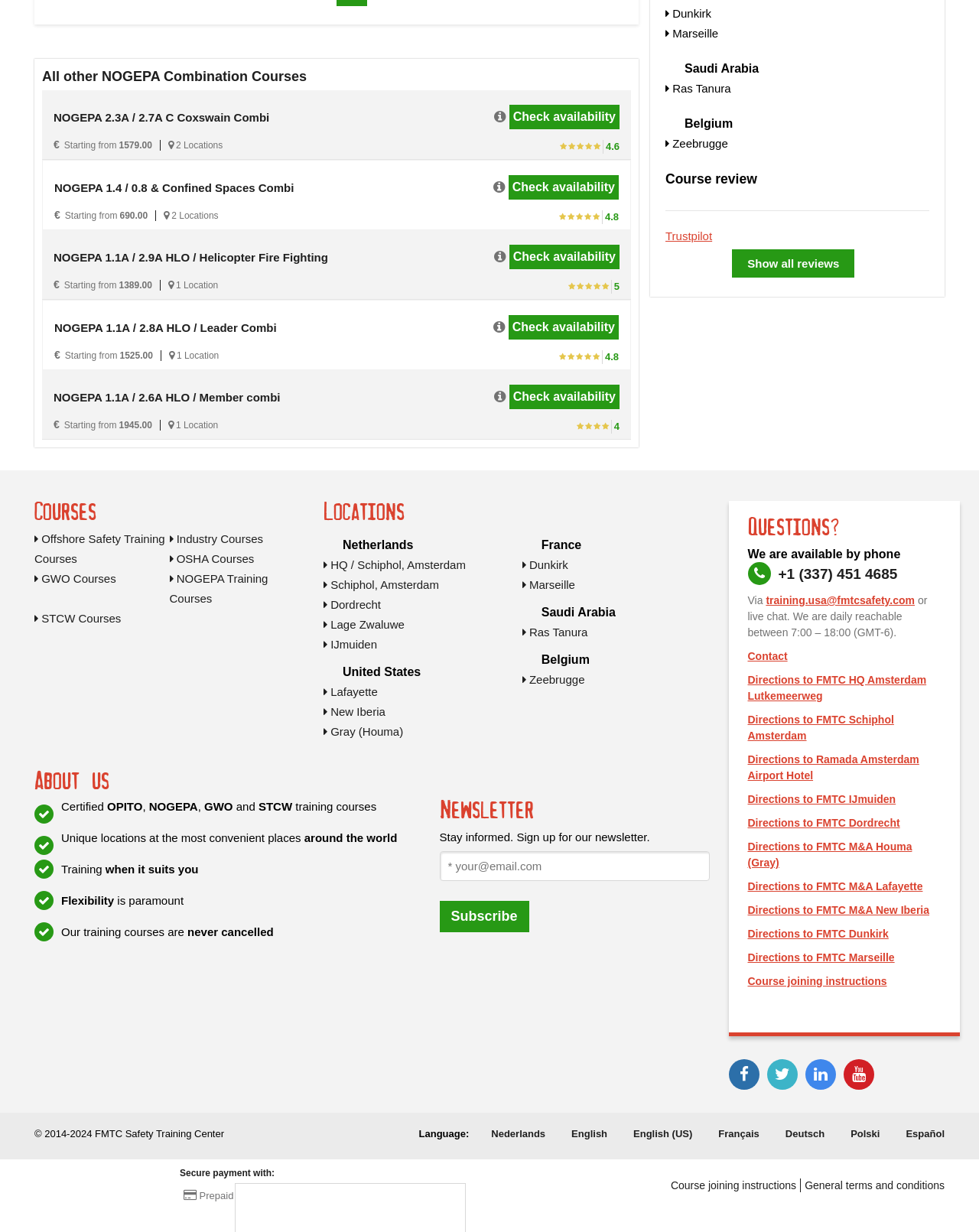Respond with a single word or phrase to the following question:
What is the rating of the course provider?

4.6